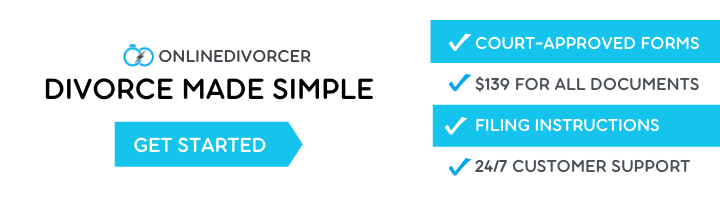Offer a comprehensive description of the image.

The image showcases a promotional banner for an online divorce service called OnlineDivorcer. The banner emphasizes a straightforward approach to divorce with the tagline "Divorce Made Simple." It highlights that the service provides court-approved forms for a fixed price of $139 for all documents. Additionally, it assures users of comprehensive filing instructions and round-the-clock customer support to assist clients throughout the process. The design features a clean and modern layout with a prominent "Get Started" button, encouraging potential users to initiate their divorce proceedings easily and efficiently.